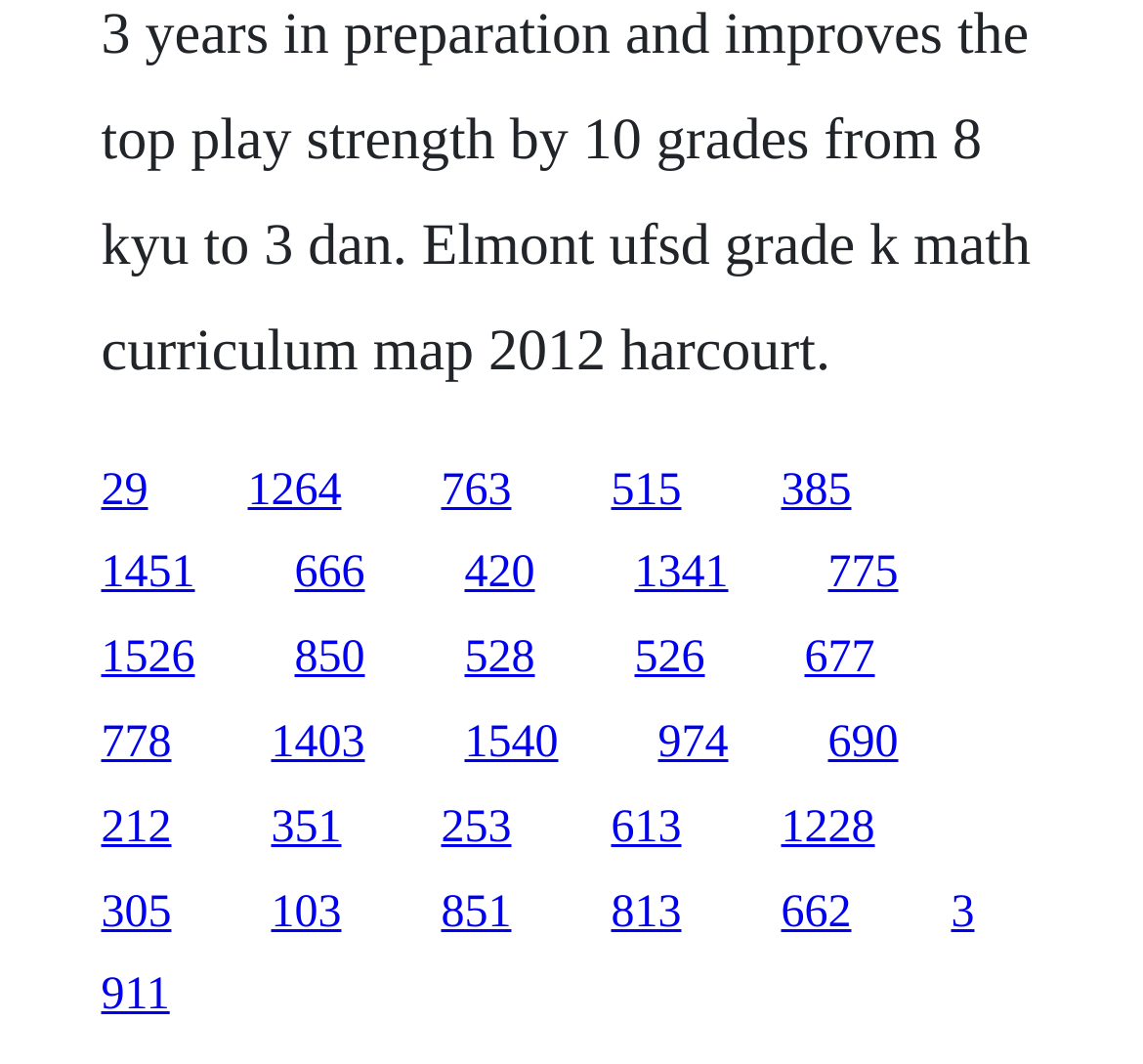Locate the bounding box coordinates for the element described below: "Terms of Service". The coordinates must be four float values between 0 and 1, formatted as [left, top, right, bottom].

None